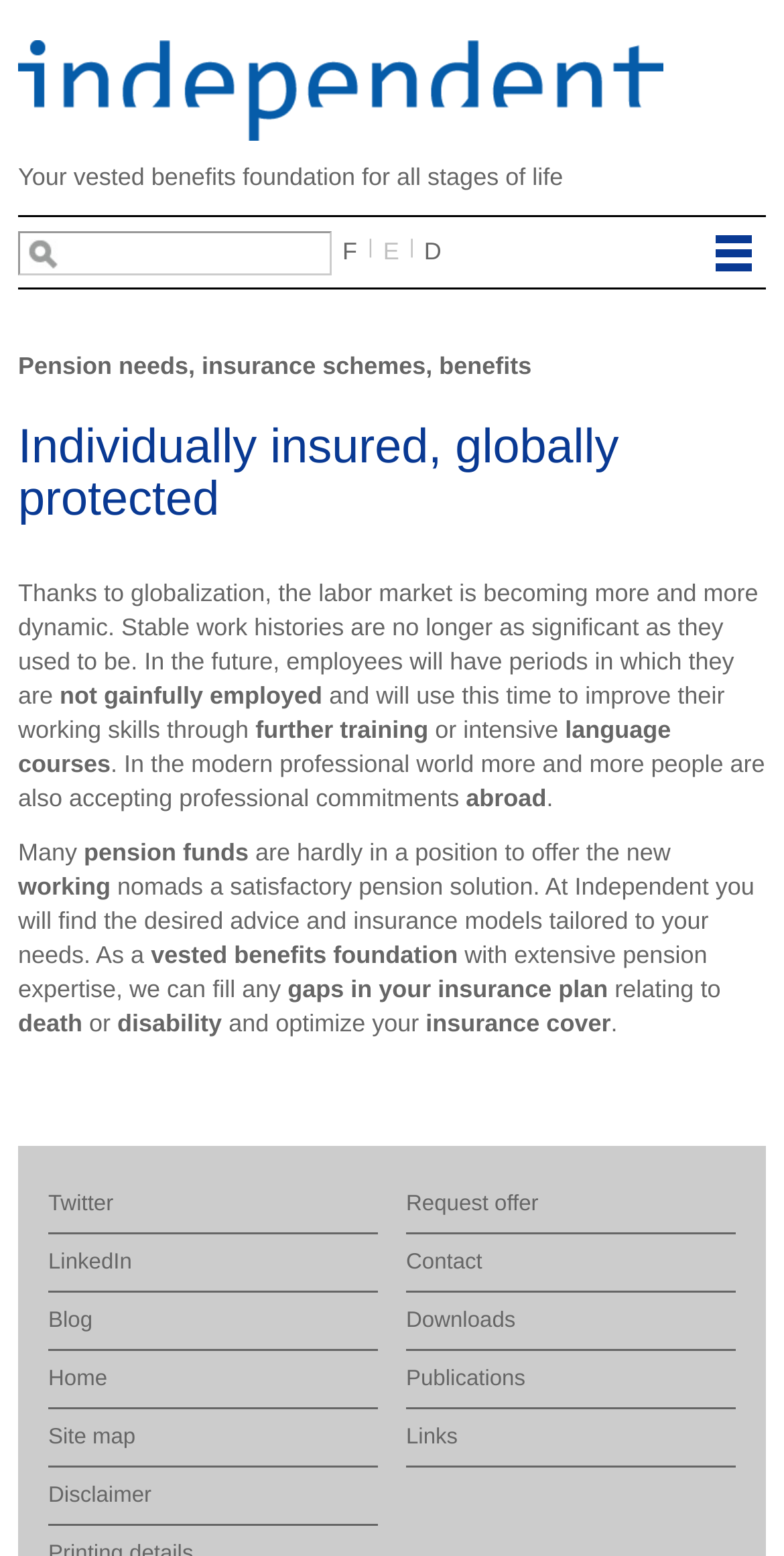Can you specify the bounding box coordinates of the area that needs to be clicked to fulfill the following instruction: "Fill in the textbox"?

[0.023, 0.149, 0.423, 0.177]